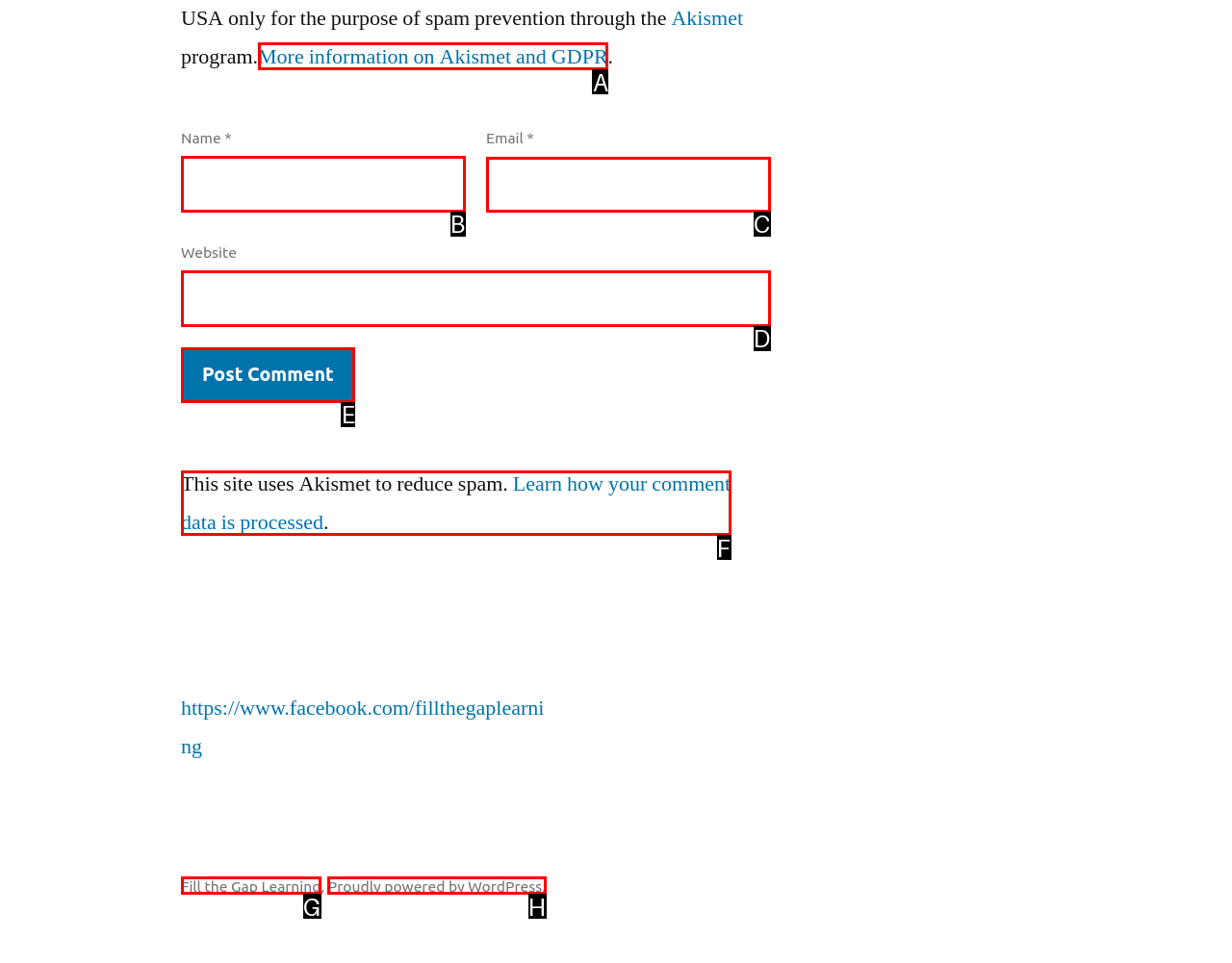Indicate which HTML element you need to click to complete the task: Enter your email. Provide the letter of the selected option directly.

C